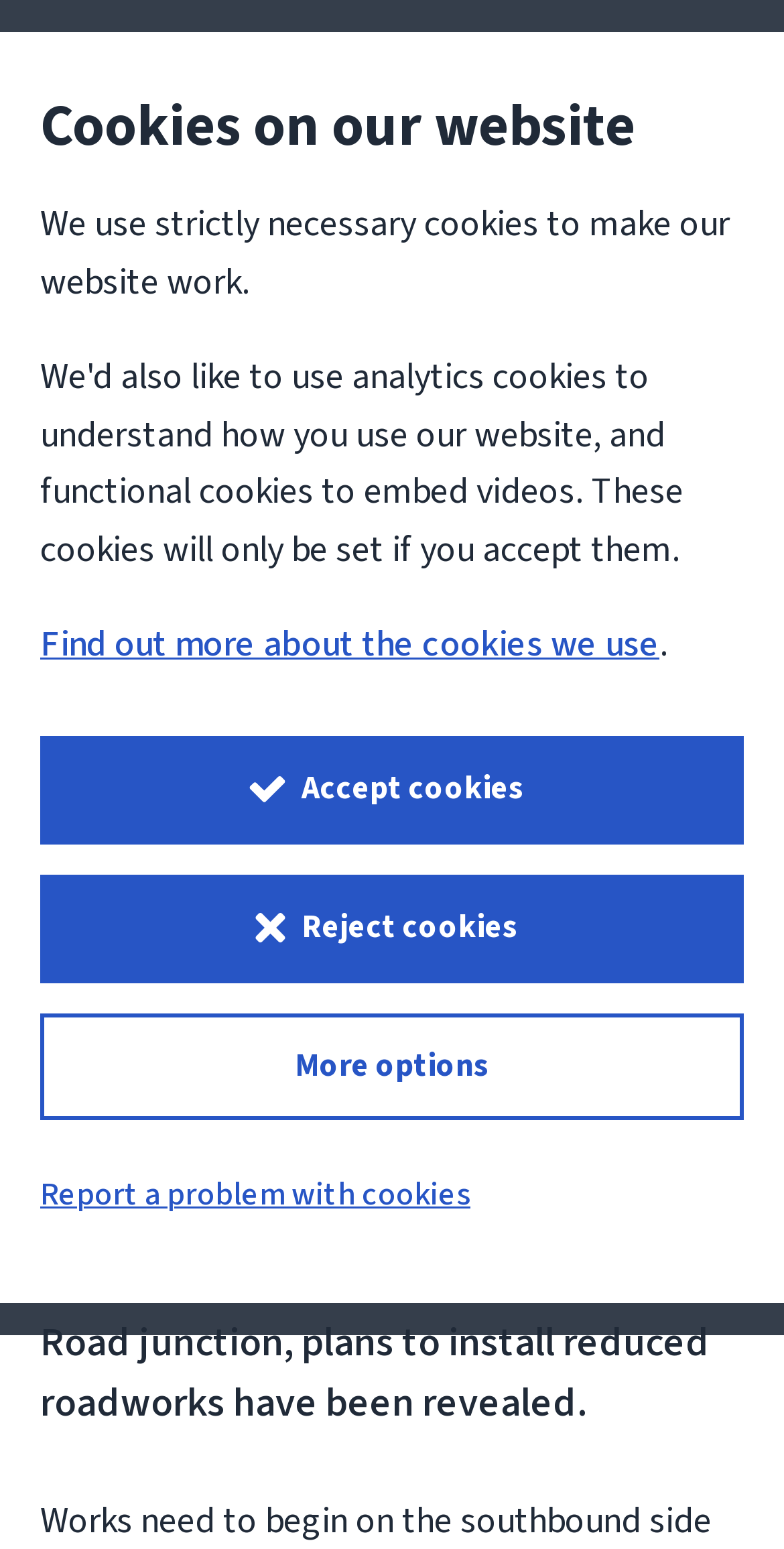Show the bounding box coordinates of the region that should be clicked to follow the instruction: "Report a problem with cookies."

[0.051, 0.757, 0.6, 0.785]